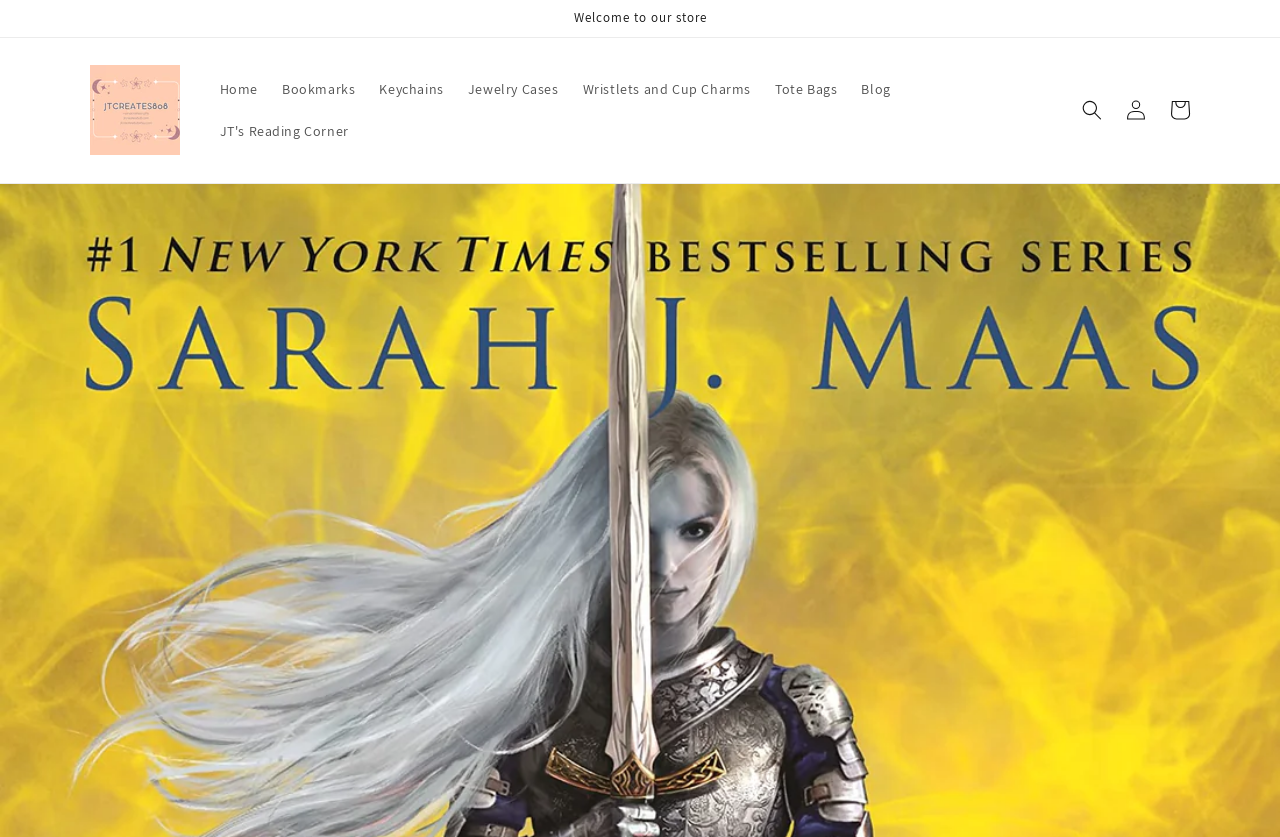Provide the bounding box coordinates of the section that needs to be clicked to accomplish the following instruction: "visit the blog."

[0.664, 0.081, 0.705, 0.132]